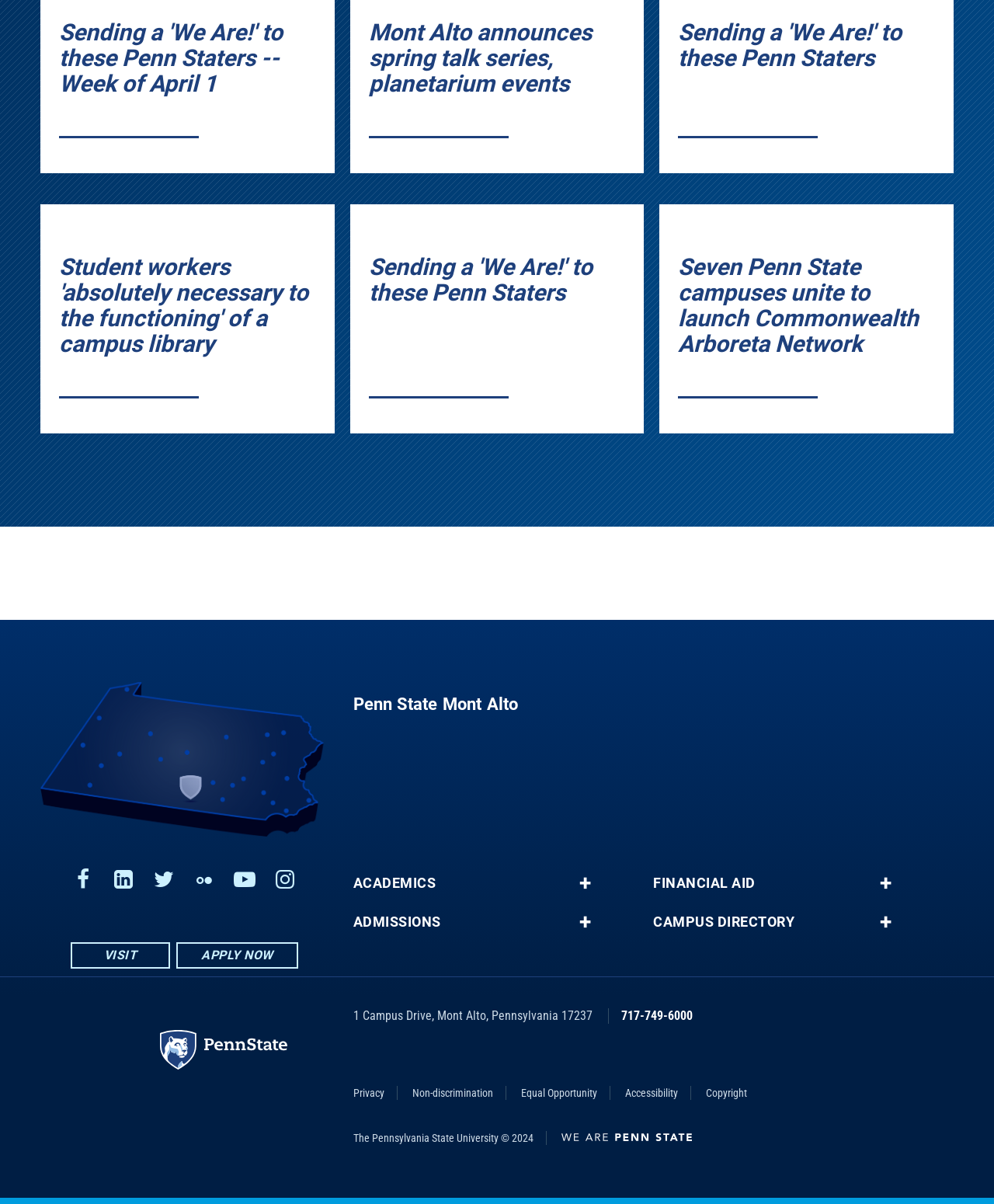How many social media links are there?
Please provide a comprehensive answer based on the contents of the image.

I counted the social media links, including facebook, linkedin, twitter, flickr, youtube, and instagram, which are located at the bottom of the page.